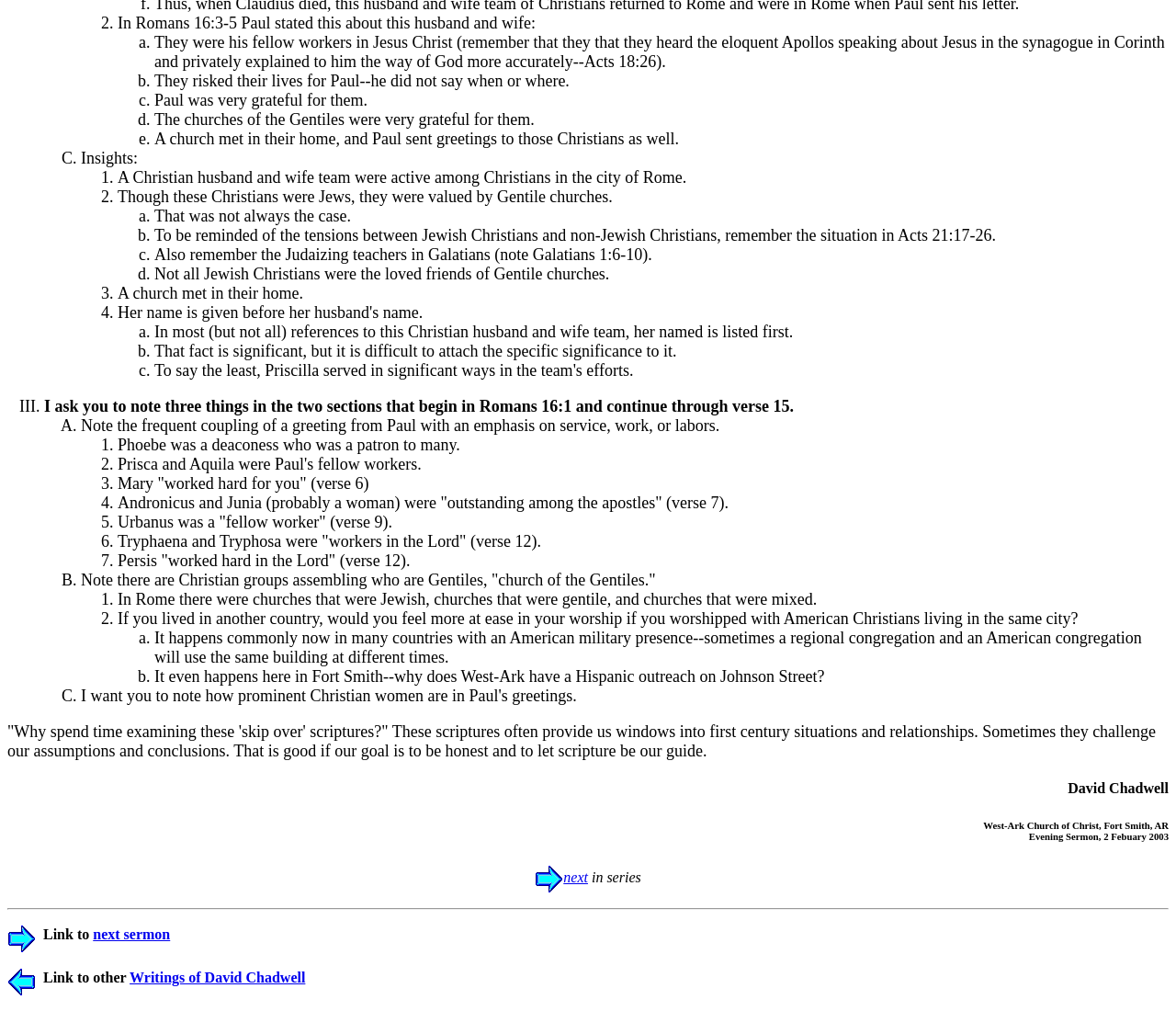Who is the author of this sermon?
Please provide a single word or phrase answer based on the image.

David Chadwell